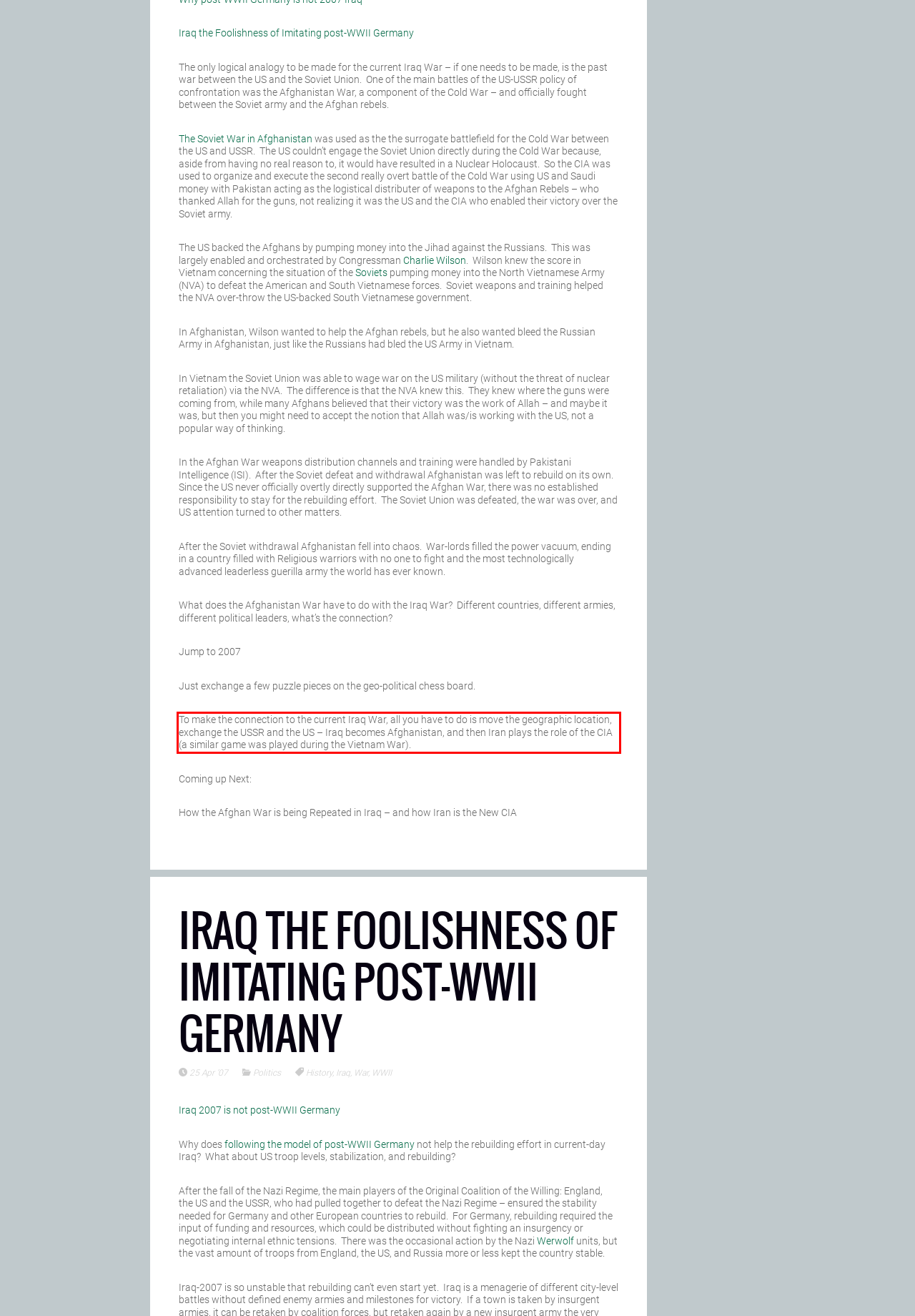Look at the webpage screenshot and recognize the text inside the red bounding box.

To make the connection to the current Iraq War, all you have to do is move the geographic location, exchange the USSR and the US – Iraq becomes Afghanistan, and then Iran plays the role of the CIA (a similar game was played during the Vietnam War).